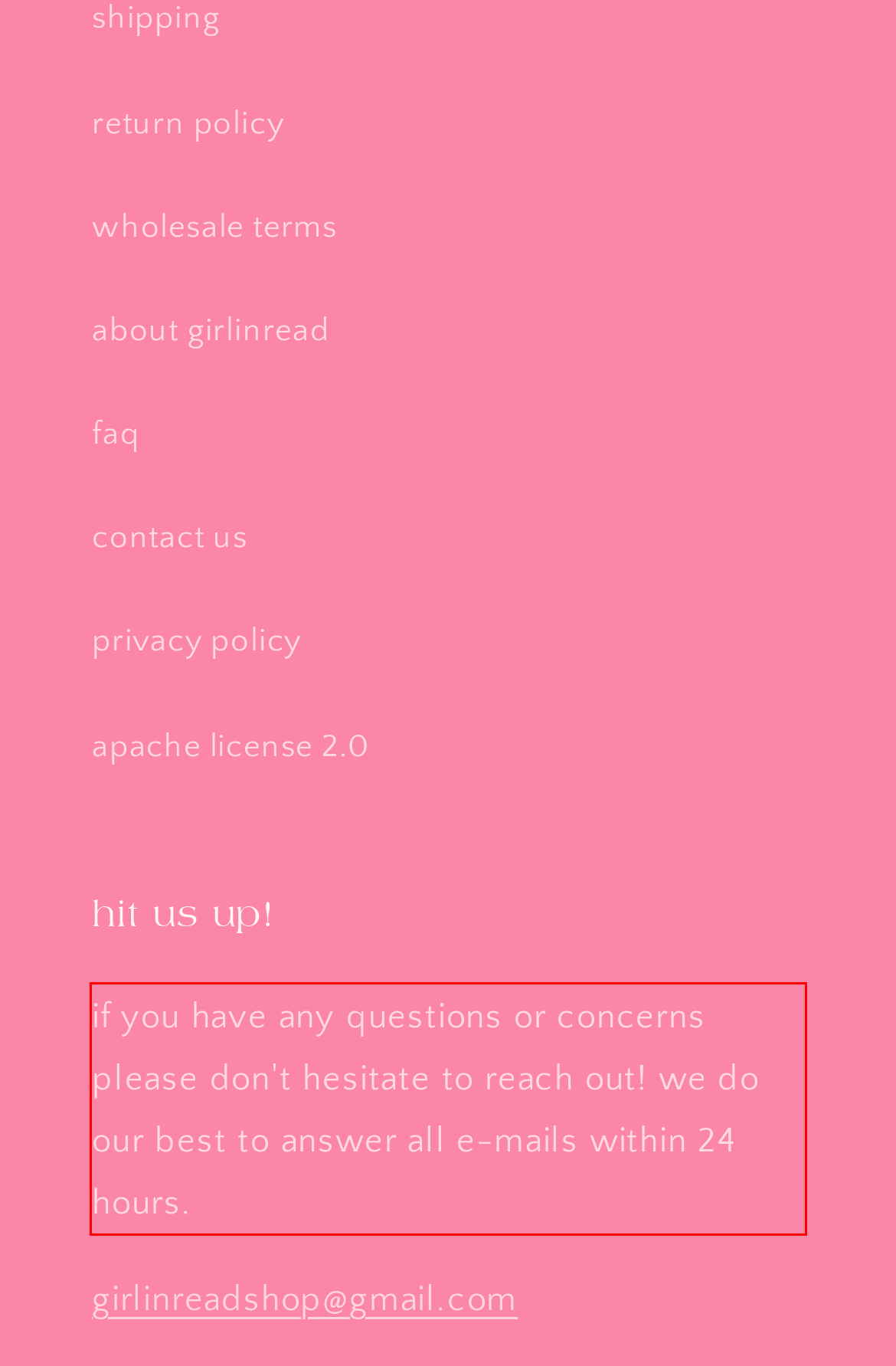Within the provided webpage screenshot, find the red rectangle bounding box and perform OCR to obtain the text content.

if you have any questions or concerns please don't hesitate to reach out! we do our best to answer all e-mails within 24 hours.